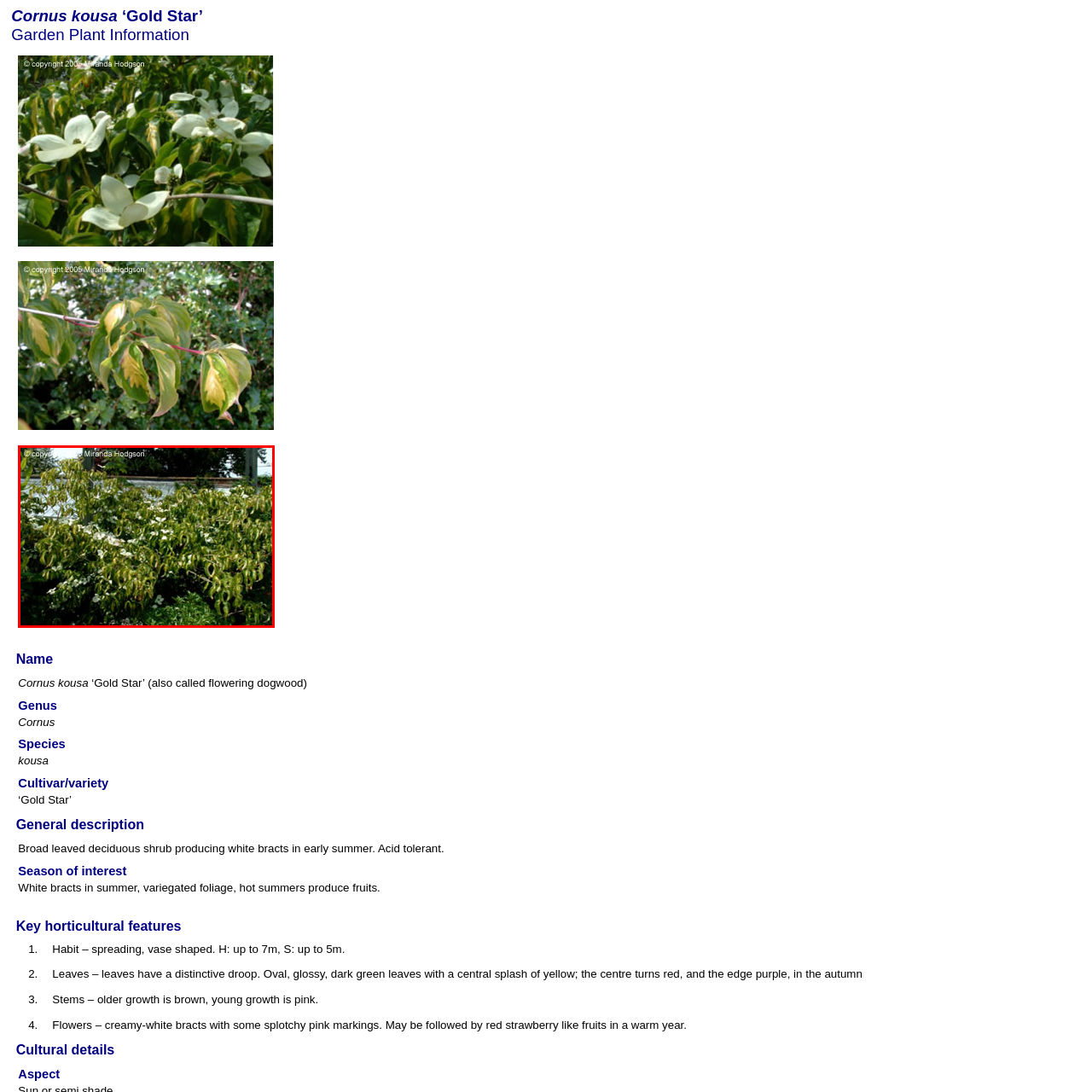What is the maximum height of the shrub?
Inspect the image surrounded by the red bounding box and answer the question using a single word or a short phrase.

7 meters